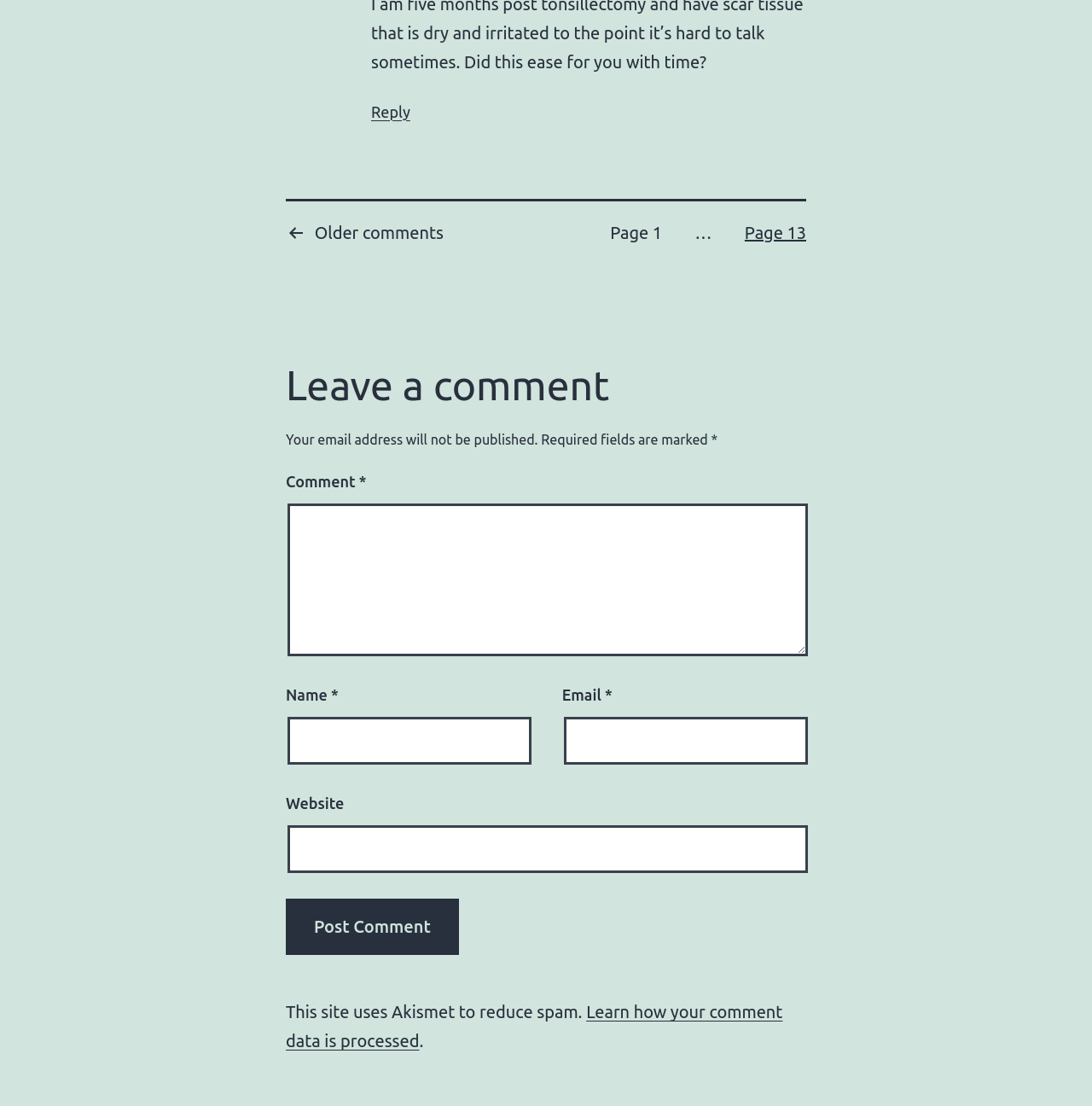Pinpoint the bounding box coordinates of the clickable element needed to complete the instruction: "Leave a comment". The coordinates should be provided as four float numbers between 0 and 1: [left, top, right, bottom].

[0.262, 0.324, 0.738, 0.372]